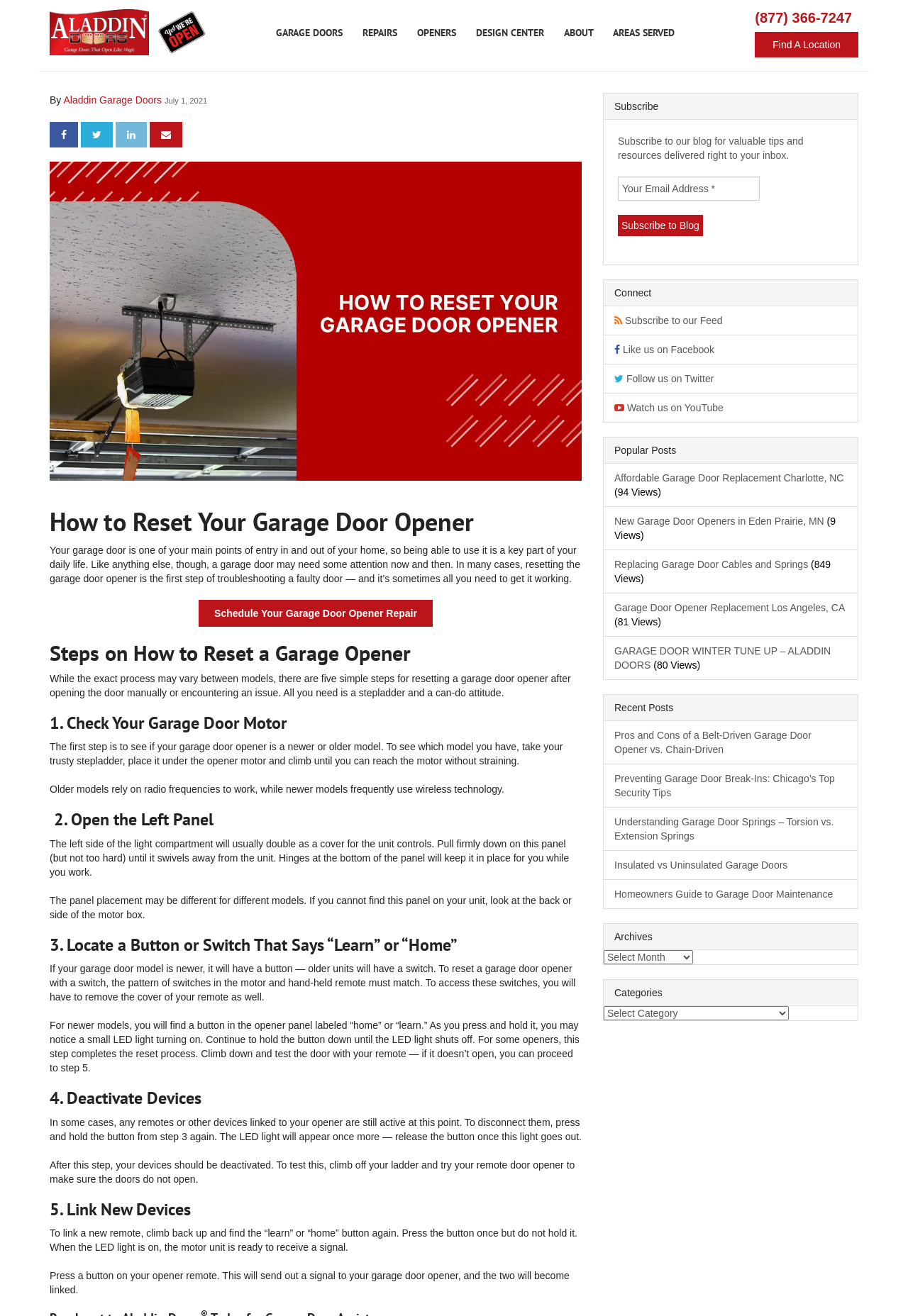Pinpoint the bounding box coordinates of the element you need to click to execute the following instruction: "Click the 'Schedule Your Garage Door Opener Repair' button". The bounding box should be represented by four float numbers between 0 and 1, in the format [left, top, right, bottom].

[0.219, 0.456, 0.476, 0.476]